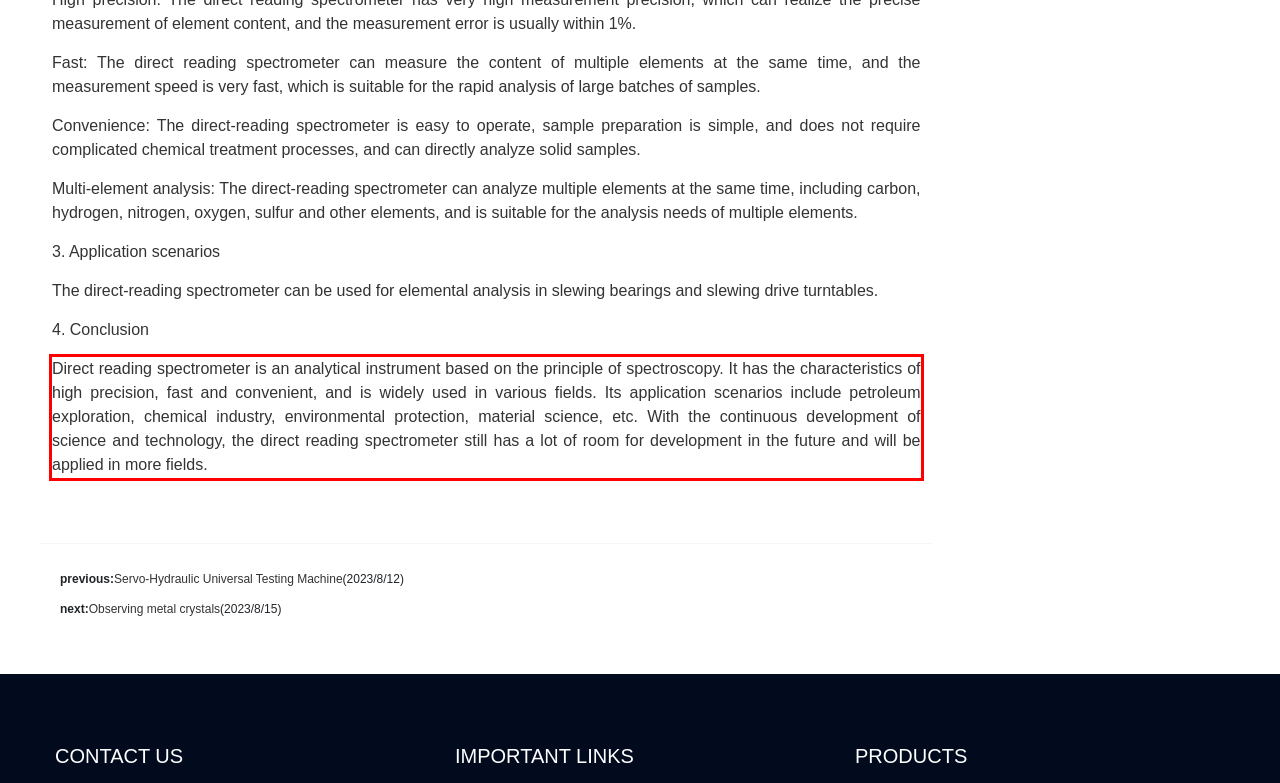Look at the provided screenshot of the webpage and perform OCR on the text within the red bounding box.

Direct reading spectrometer is an analytical instrument based on the principle of spectroscopy. It has the characteristics of high precision, fast and convenient, and is widely used in various fields. Its application scenarios include petroleum exploration, chemical industry, environmental protection, material science, etc. With the continuous development of science and technology, the direct reading spectrometer still has a lot of room for development in the future and will be applied in more fields.